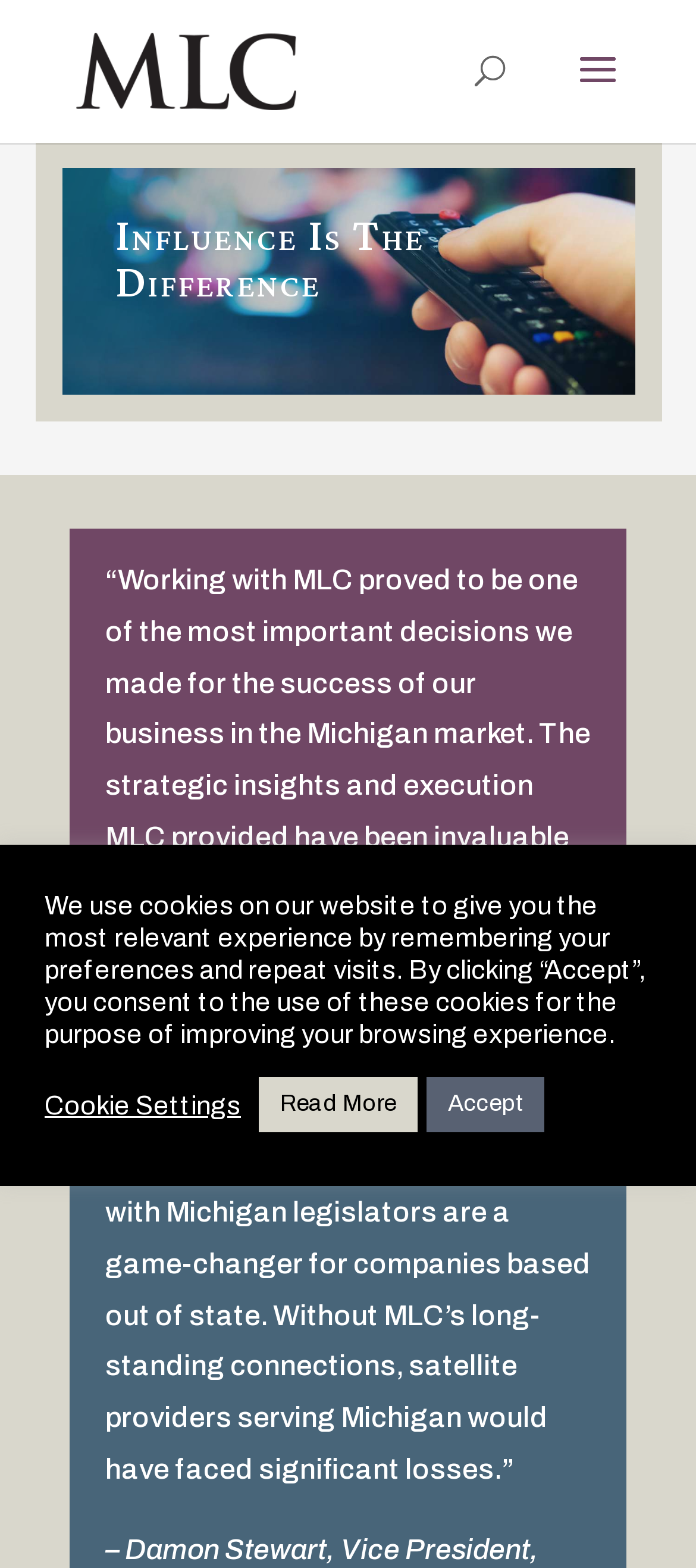Find the bounding box of the UI element described as follows: "Cookie Settings".

[0.064, 0.694, 0.346, 0.715]